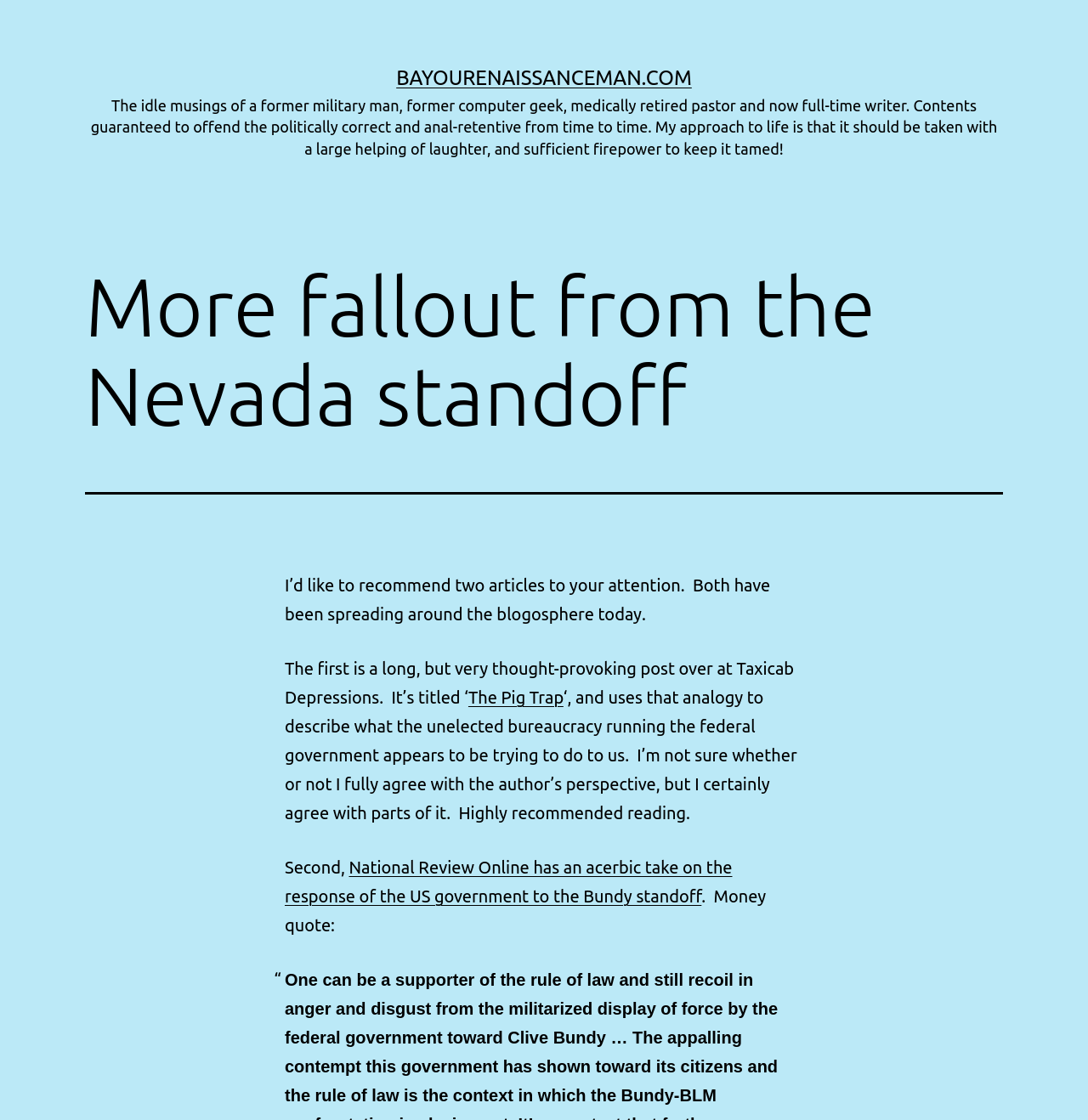Please extract and provide the main headline of the webpage.

More fallout from the Nevada standoff